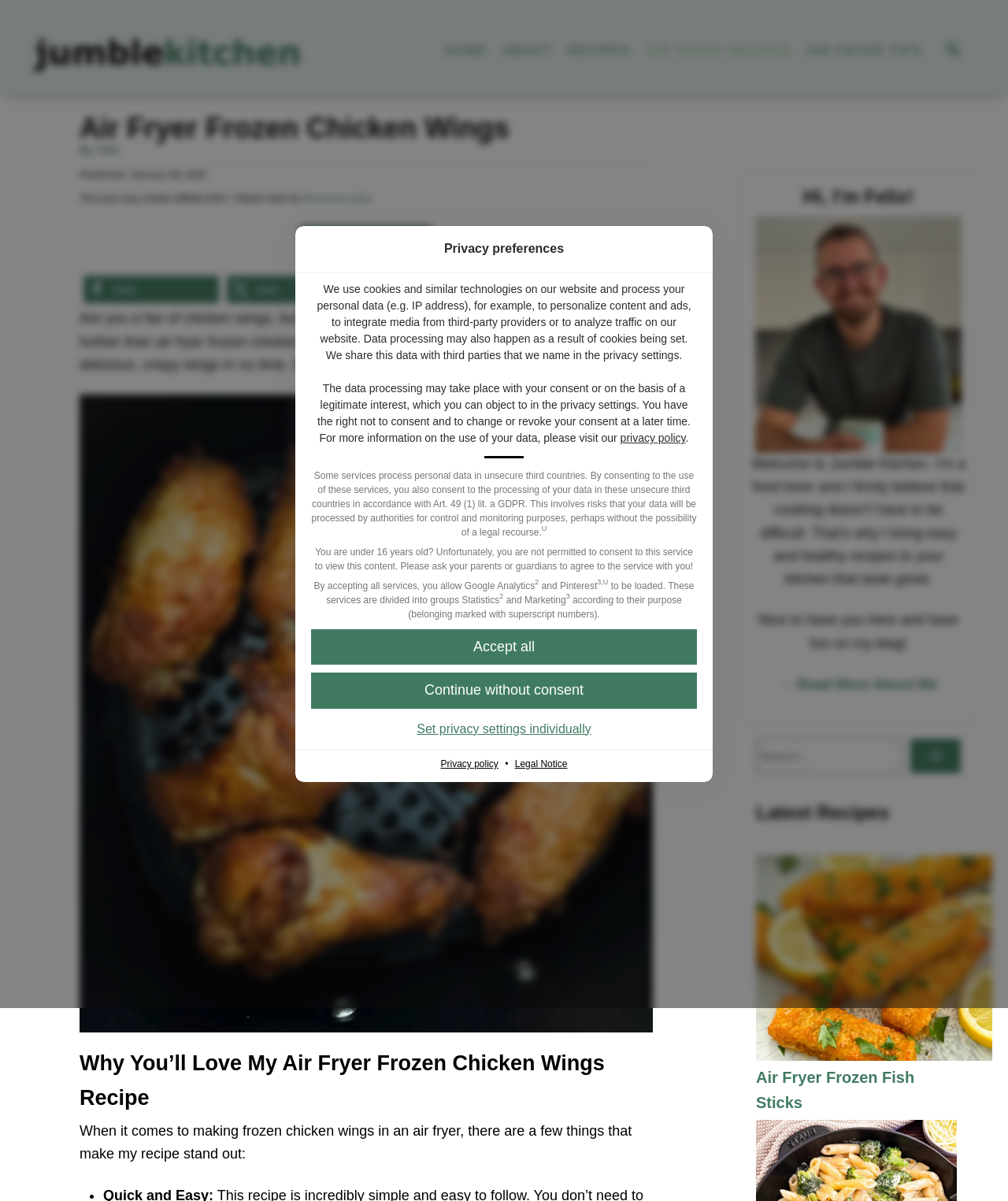Identify the bounding box coordinates of the region that should be clicked to execute the following instruction: "Contact via email".

None